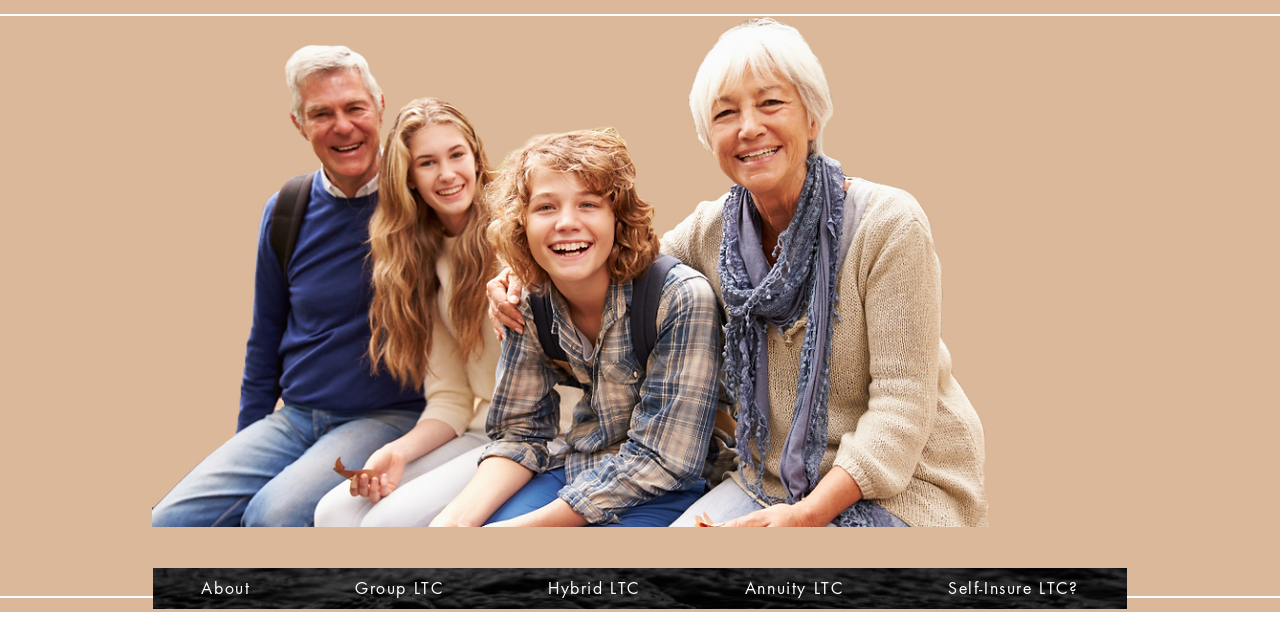Using the description "Annuity LTC", locate and provide the bounding box of the UI element.

[0.544, 0.888, 0.697, 0.952]